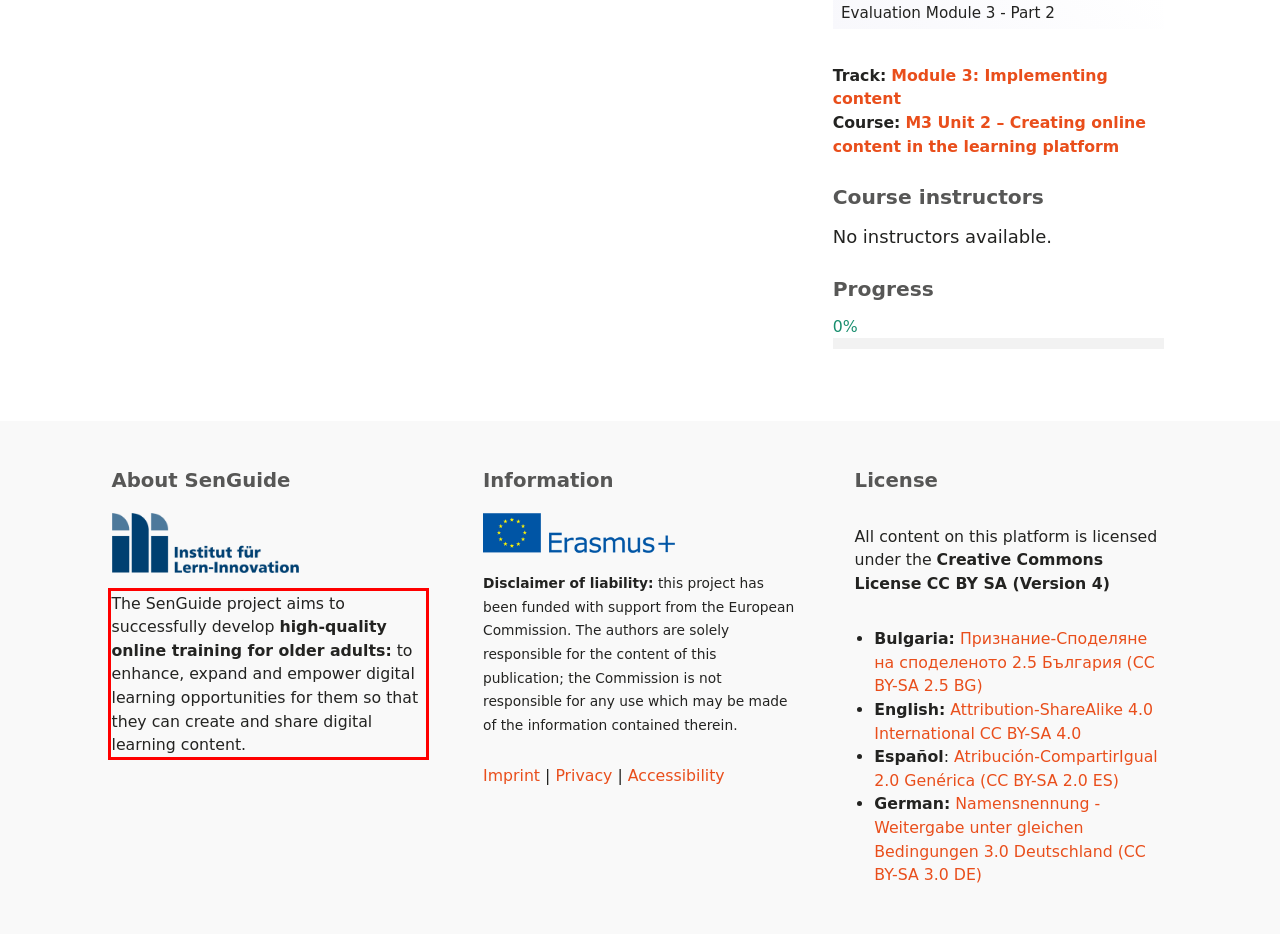Review the screenshot of the webpage and recognize the text inside the red rectangle bounding box. Provide the extracted text content.

The SenGuide project aims to successfully develop high-quality online training for older adults: to enhance, expand and empower digital learning opportunities for them so that they can create and share digital learning content.